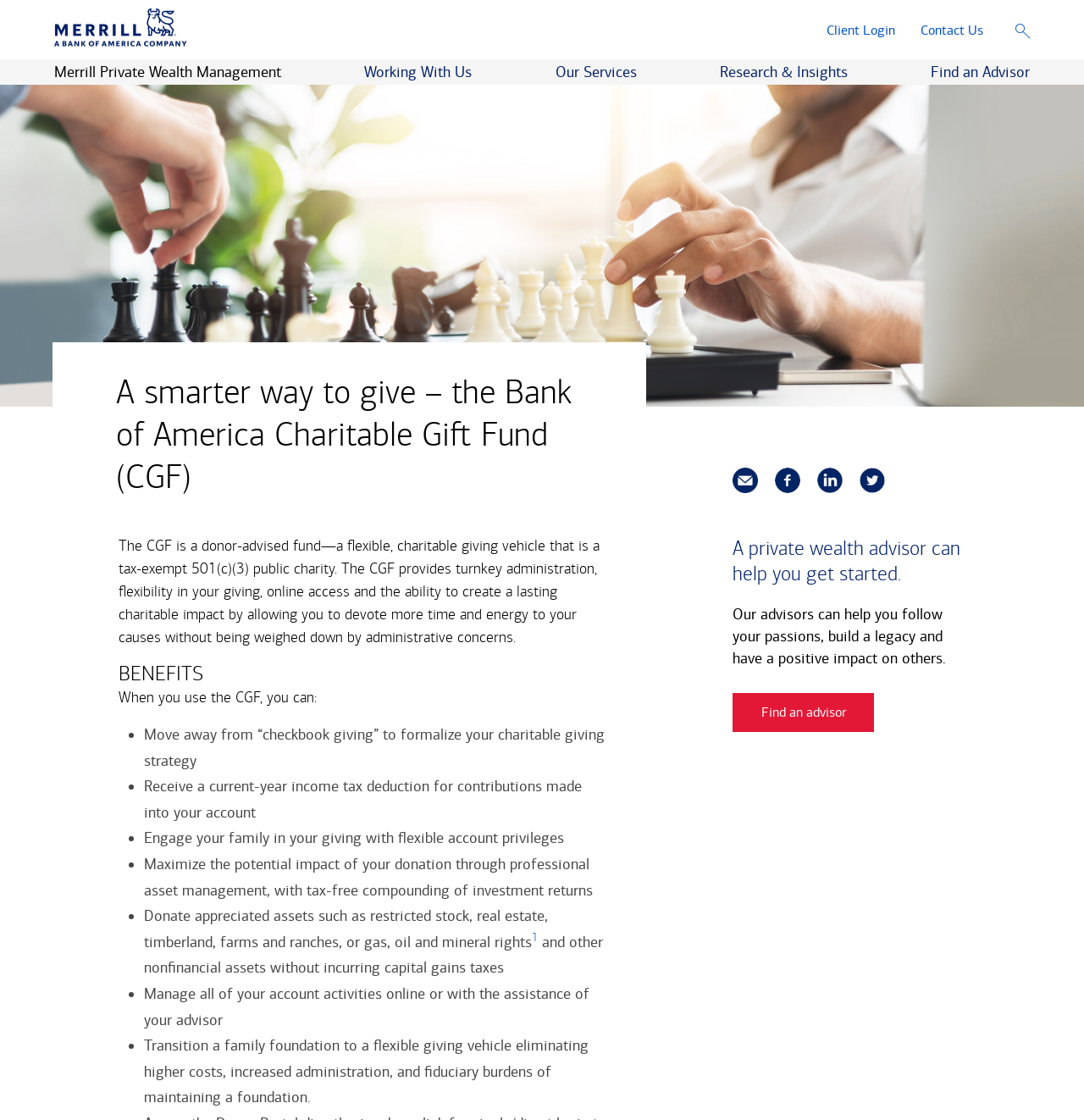Identify the bounding box coordinates of the region that should be clicked to execute the following instruction: "Click Find an Advisor".

[0.859, 0.054, 0.95, 0.074]